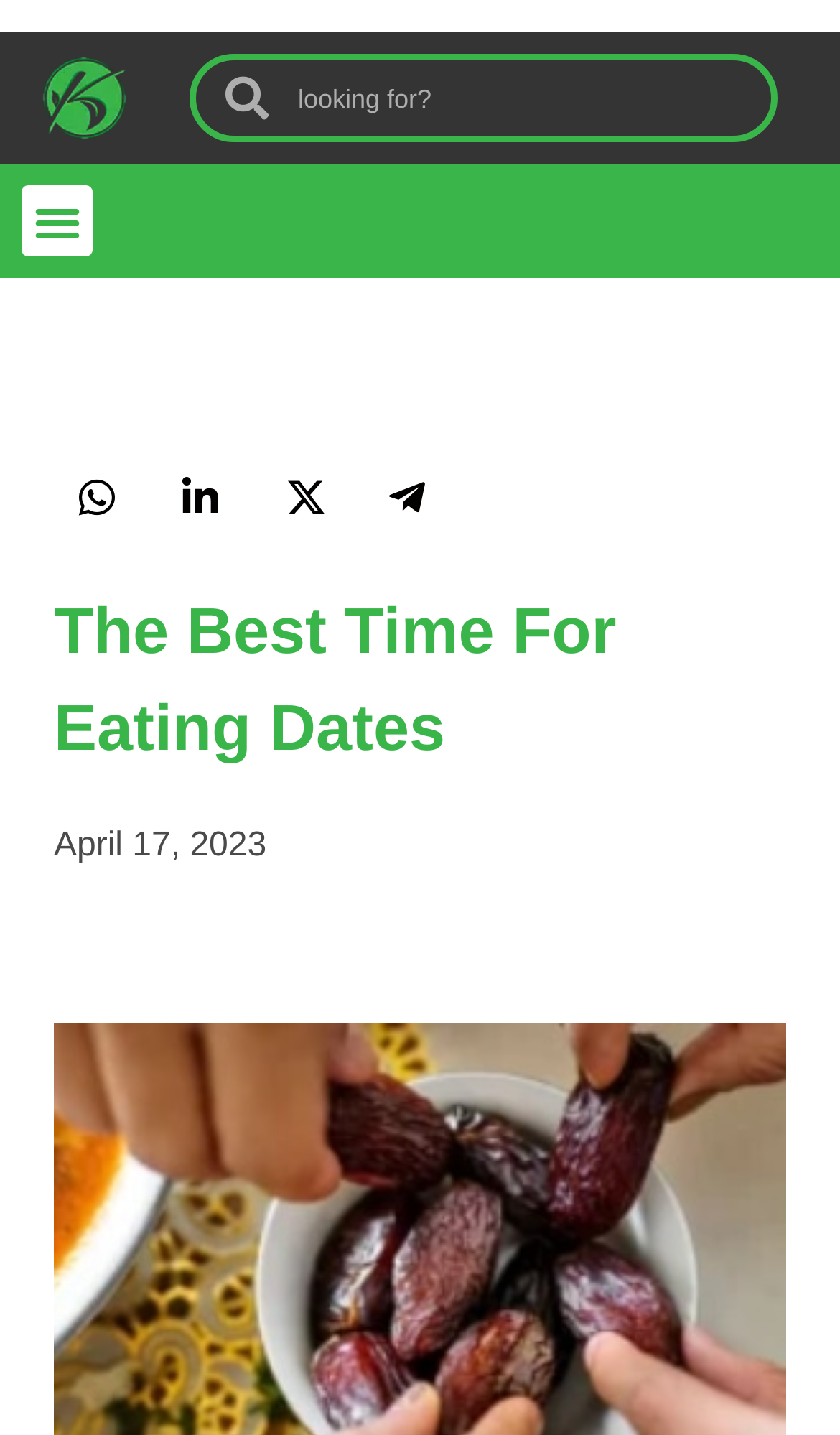Answer the following query concisely with a single word or phrase:
What is the date of the article?

April 17, 2023